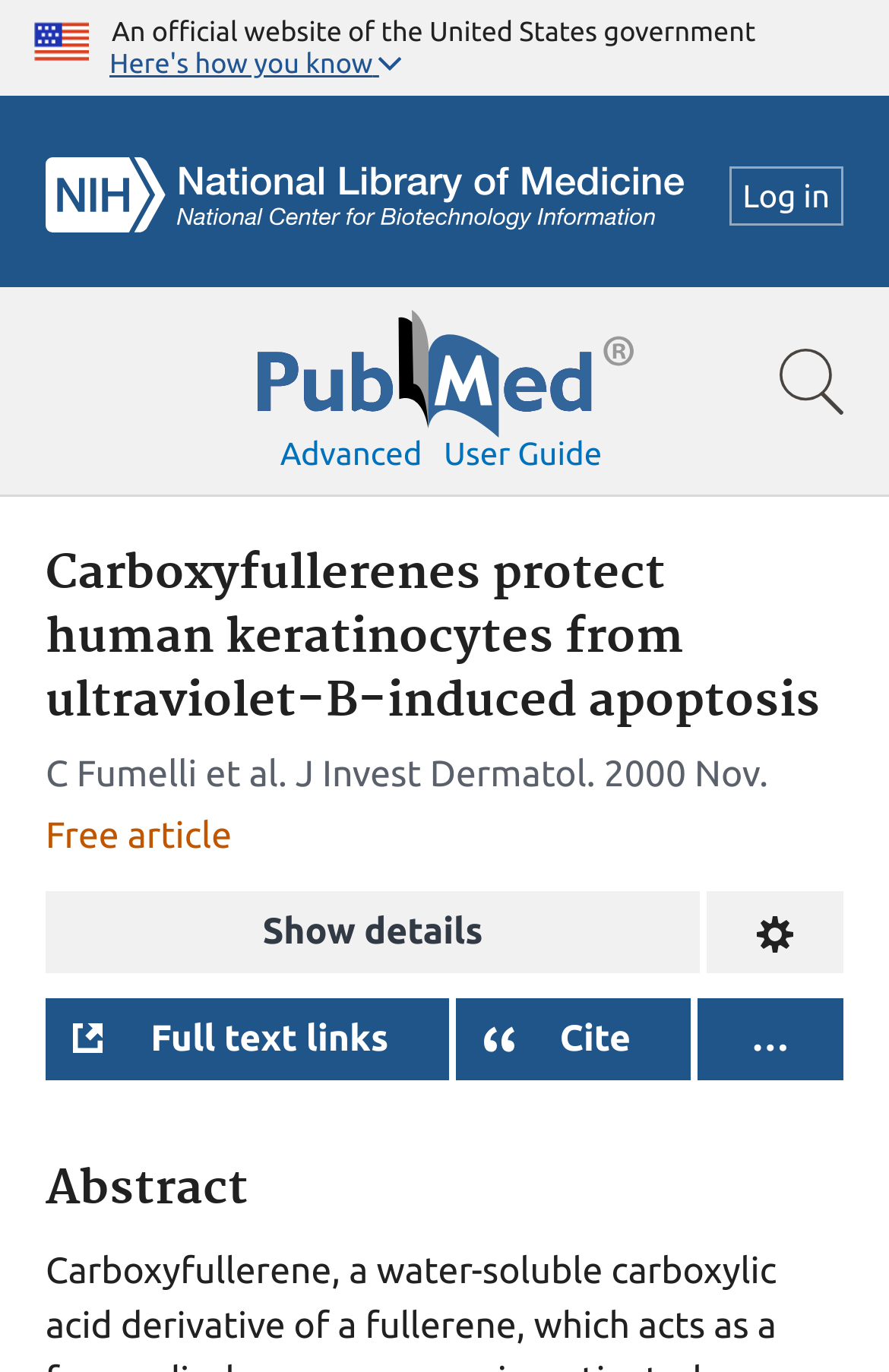Pinpoint the bounding box coordinates of the clickable area necessary to execute the following instruction: "Click the U.S. flag image". The coordinates should be given as four float numbers between 0 and 1, namely [left, top, right, bottom].

[0.038, 0.009, 0.1, 0.049]